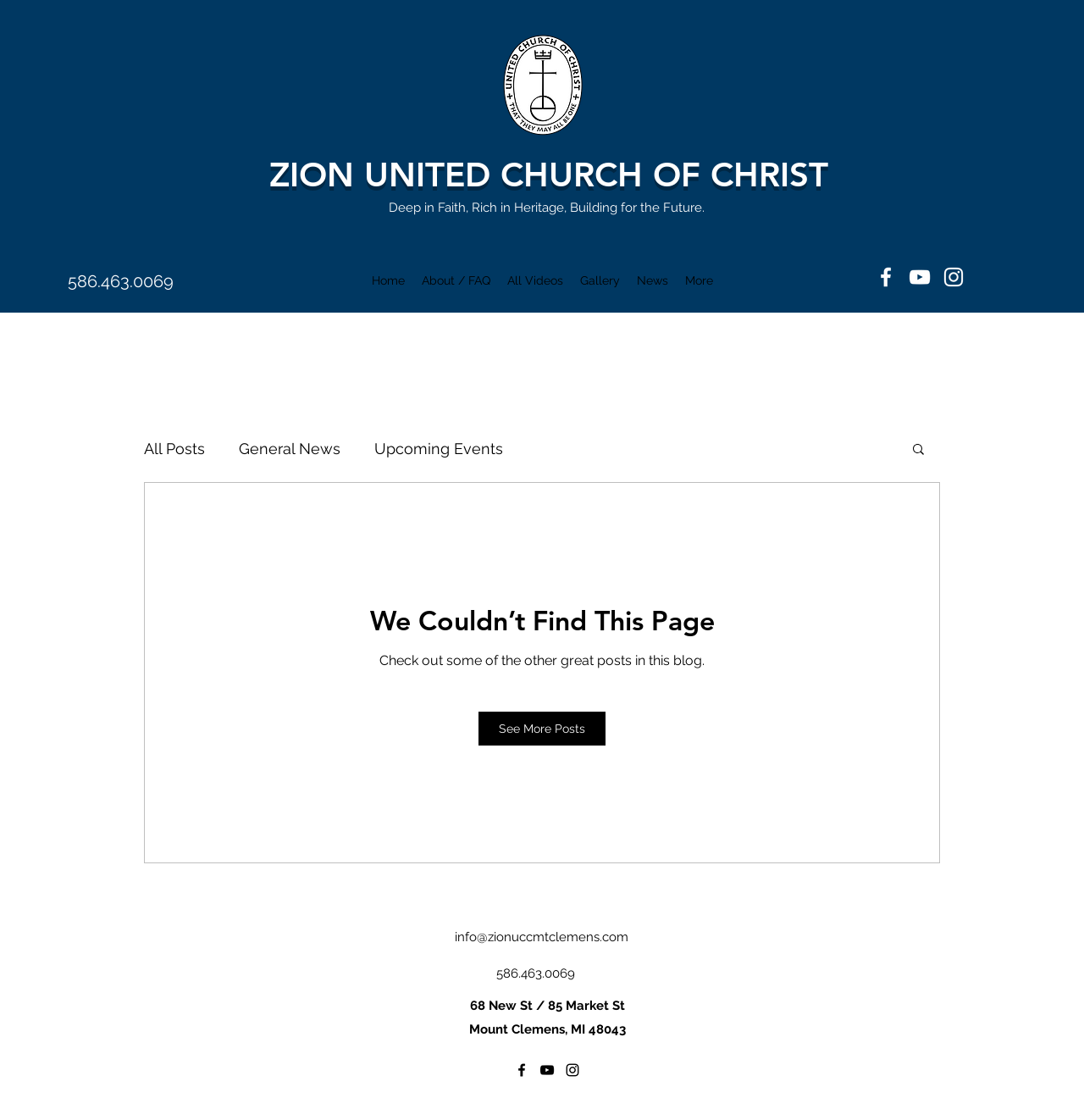Identify the bounding box coordinates of the specific part of the webpage to click to complete this instruction: "Search for something".

[0.84, 0.394, 0.855, 0.41]